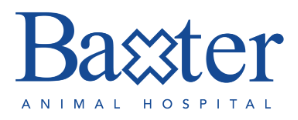What type of care does the hospital provide?
Please provide a comprehensive answer to the question based on the webpage screenshot.

The logo's design likely emphasizes the hospital's focus on animal care, and the caption mentions that the hospital caters to the medical needs of pets, including senior cats, which suggests that the hospital provides animal care services.